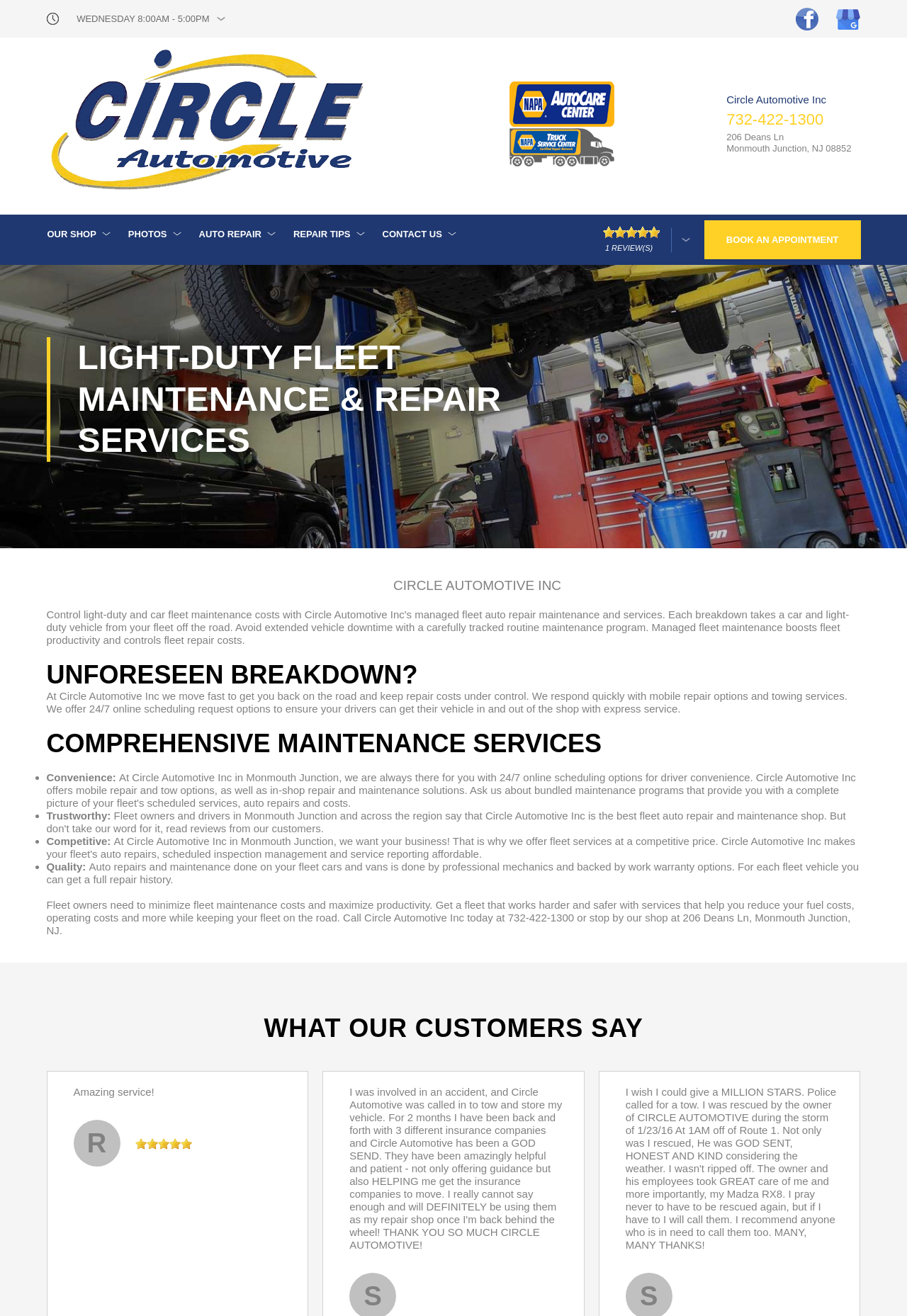Please find and report the primary heading text from the webpage.

LIGHT-DUTY FLEET MAINTENANCE & REPAIR SERVICES